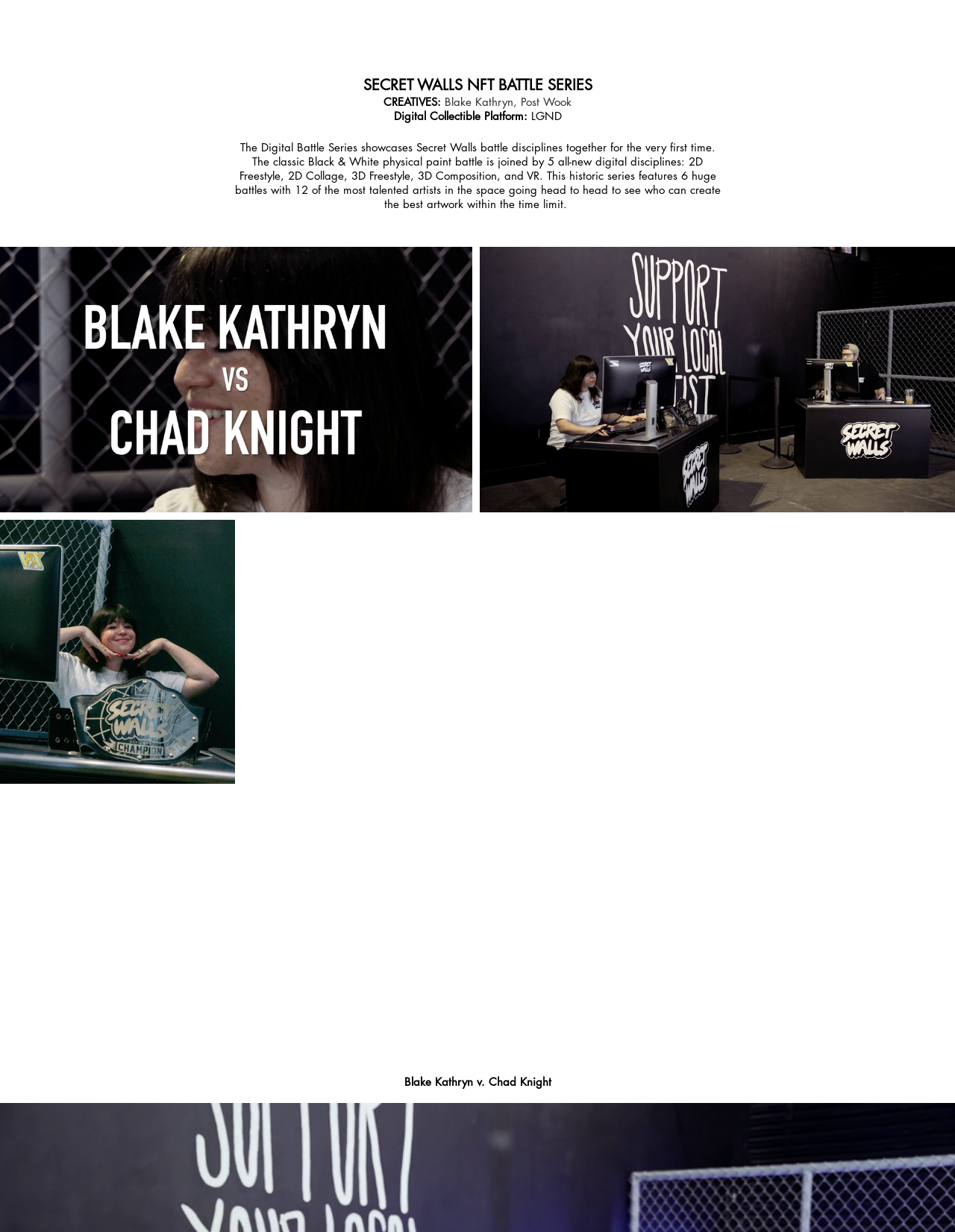What is the name of the artist competing against Chad Knight?
Can you offer a detailed and complete answer to this question?

The question asks for the name of the artist competing against Chad Knight. This information can be found in the StaticText element with ID 478, located at the bottom of the webpage with a bounding box coordinate of [0.423, 0.872, 0.577, 0.884]. The text content of this element is 'Blake Kathryn v. Chad Knight'.